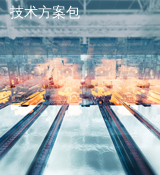With reference to the image, please provide a detailed answer to the following question: What is the focus of the '技术方案包'?

The text overlay reads '技术方案包' (Technical Solutions Package), suggesting a focus on advanced technologies and solutions for enhancing efficiency and productivity in steel manufacturing.